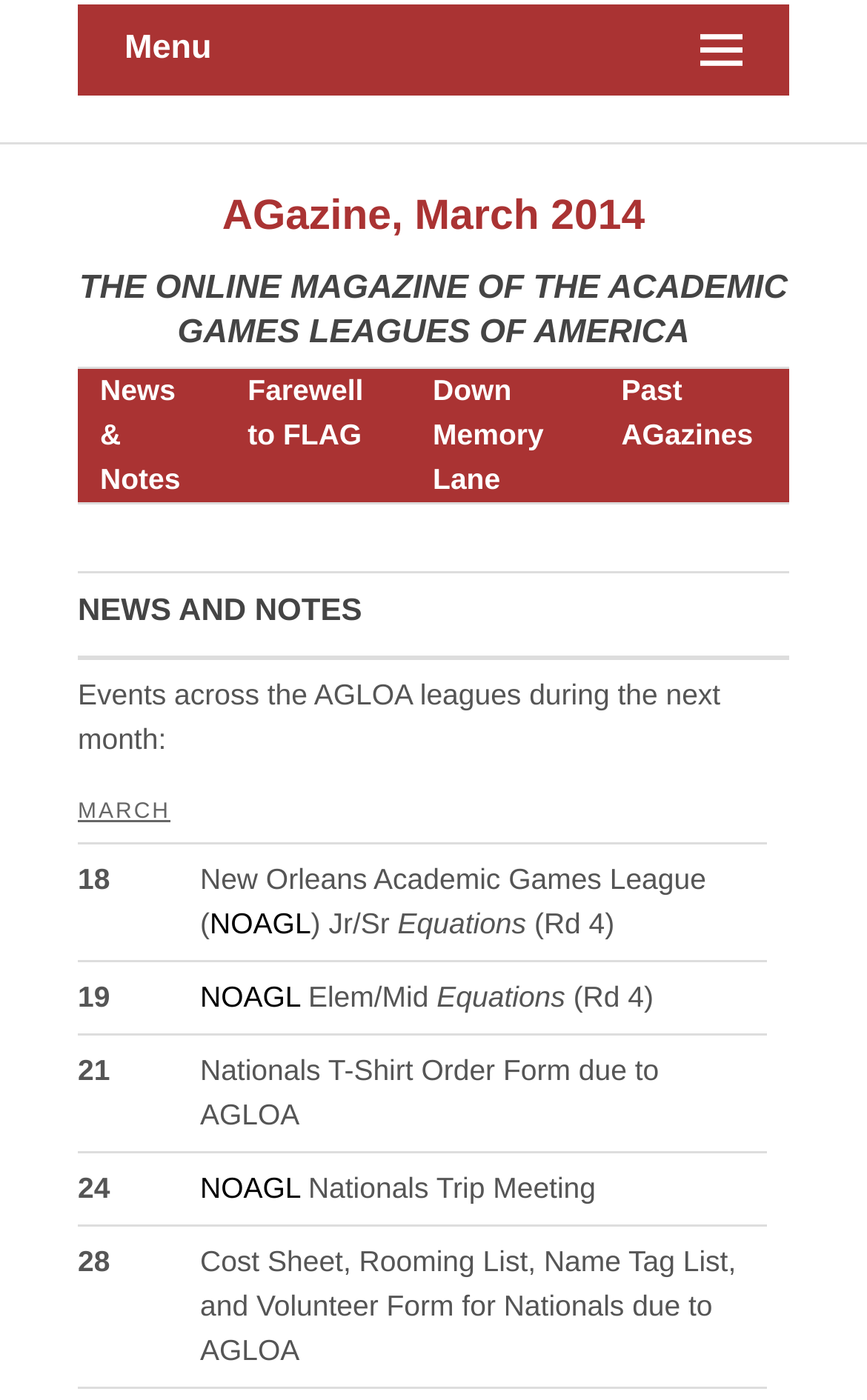Identify the bounding box of the HTML element described here: "NOAGL". Provide the coordinates as four float numbers between 0 and 1: [left, top, right, bottom].

[0.242, 0.648, 0.359, 0.671]